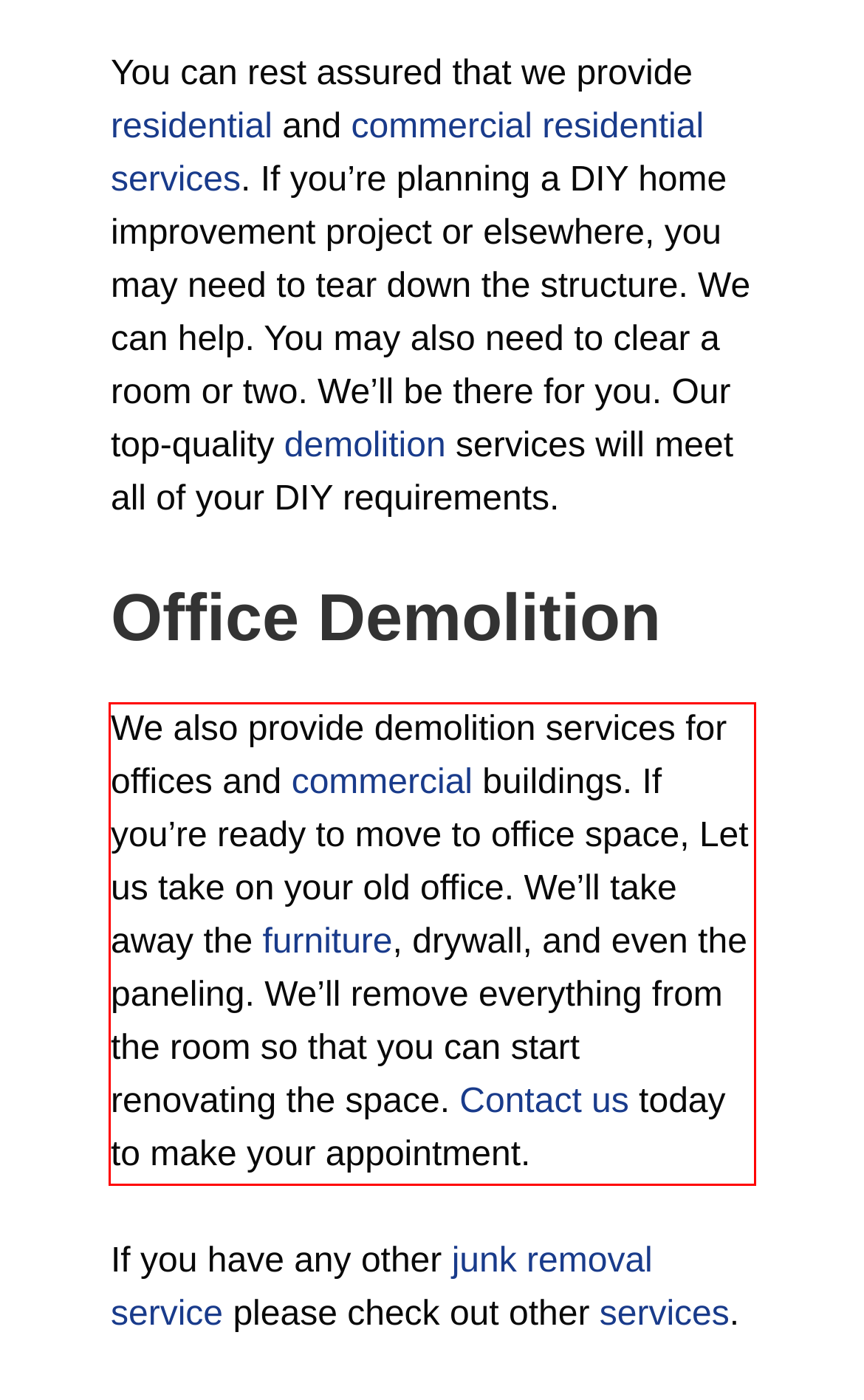There is a UI element on the webpage screenshot marked by a red bounding box. Extract and generate the text content from within this red box.

We also provide demolition services for offices and commercial buildings. If you’re ready to move to office space, Let us take on your old office. We’ll take away the furniture, drywall, and even the paneling. We’ll remove everything from the room so that you can start renovating the space. Contact us today to make your appointment.